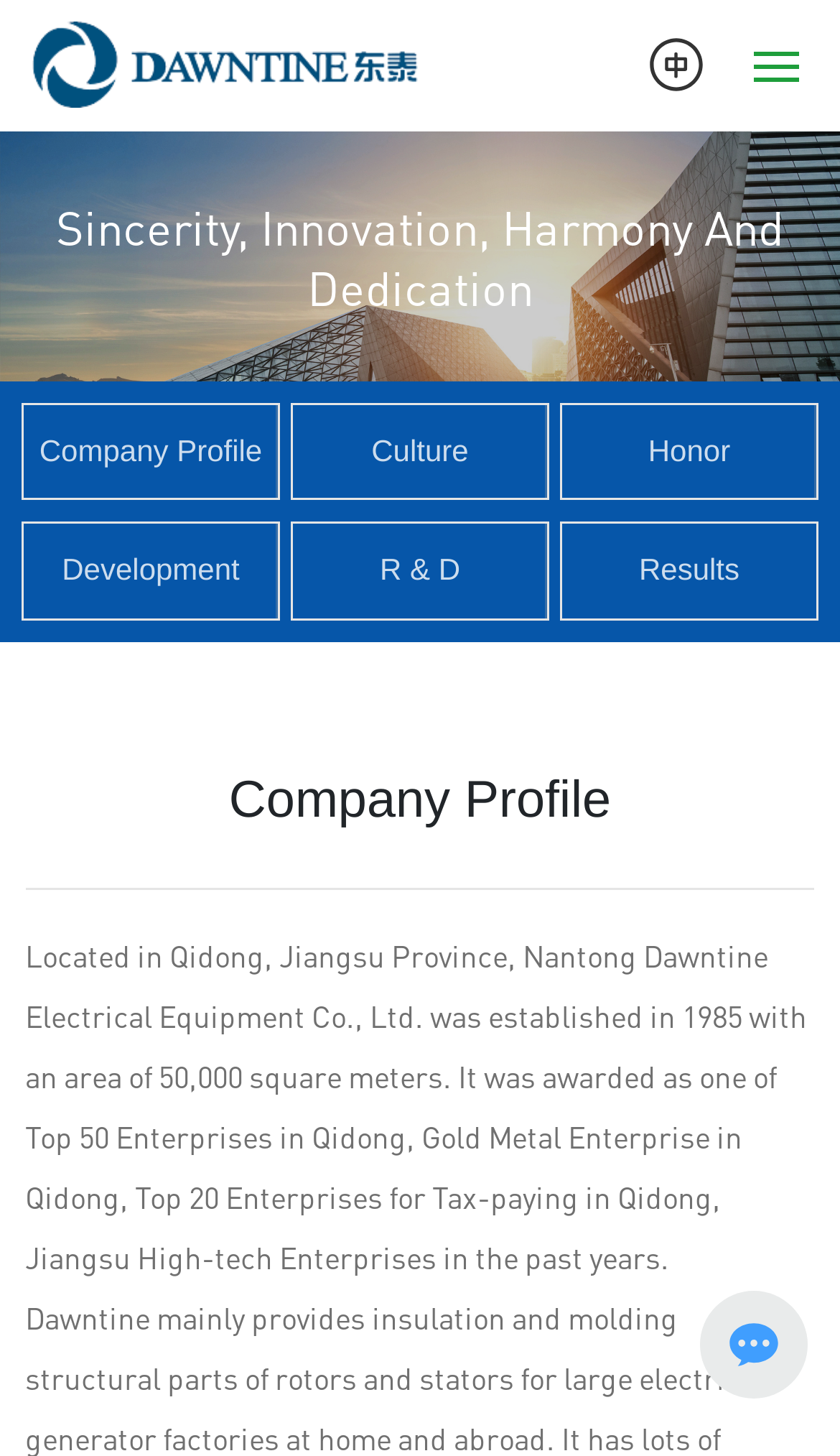What is the company's establishment year?
Respond to the question with a well-detailed and thorough answer.

I found the company's establishment year by reading the static text on the webpage, which states 'Located in Qidong, Jiangsu Province, Nantong Dawntine Electrical Equipment Co., Ltd. was established in 1985...'.